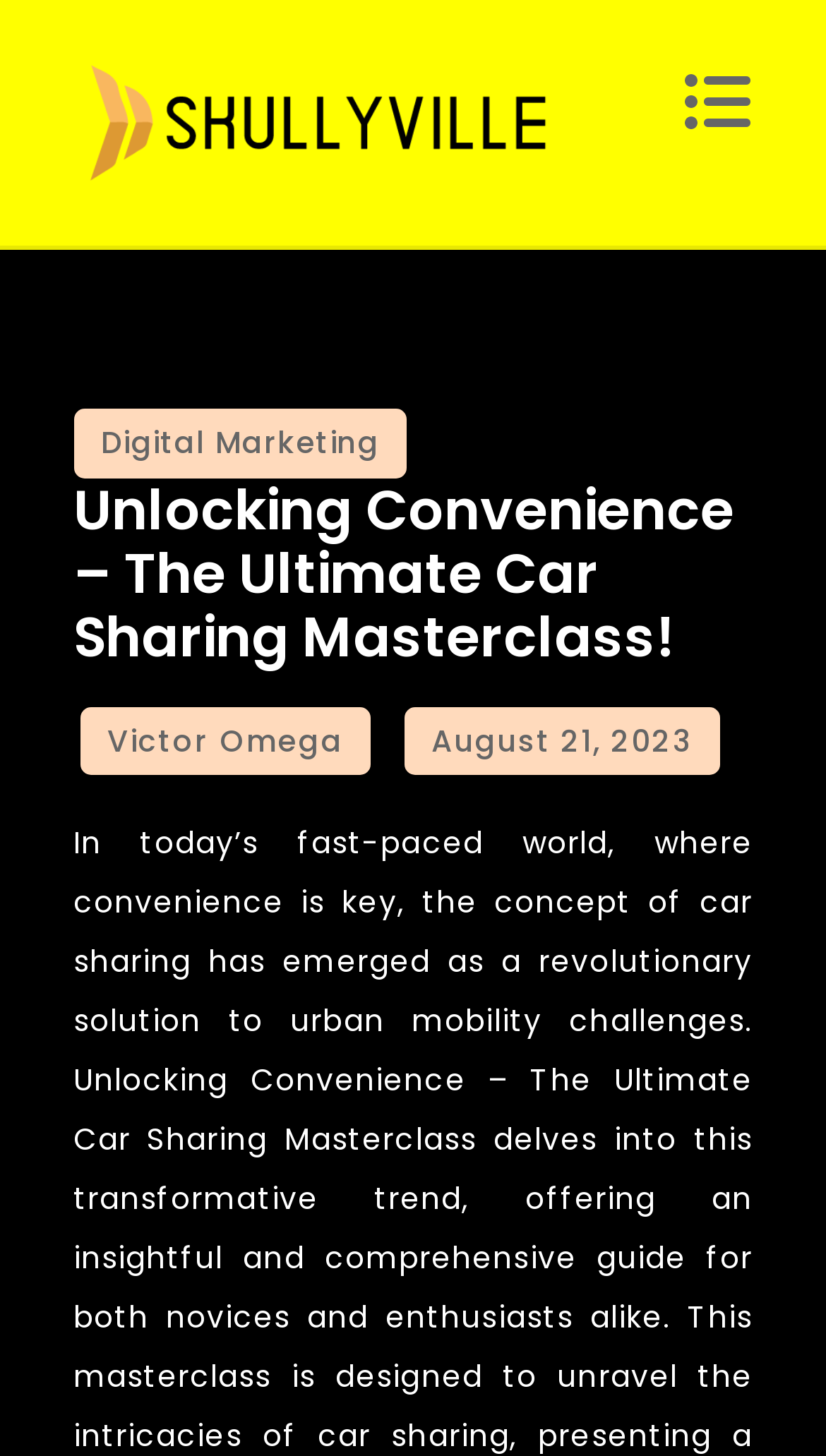Provide a short answer using a single word or phrase for the following question: 
Who is the author of the article?

Victor Omega